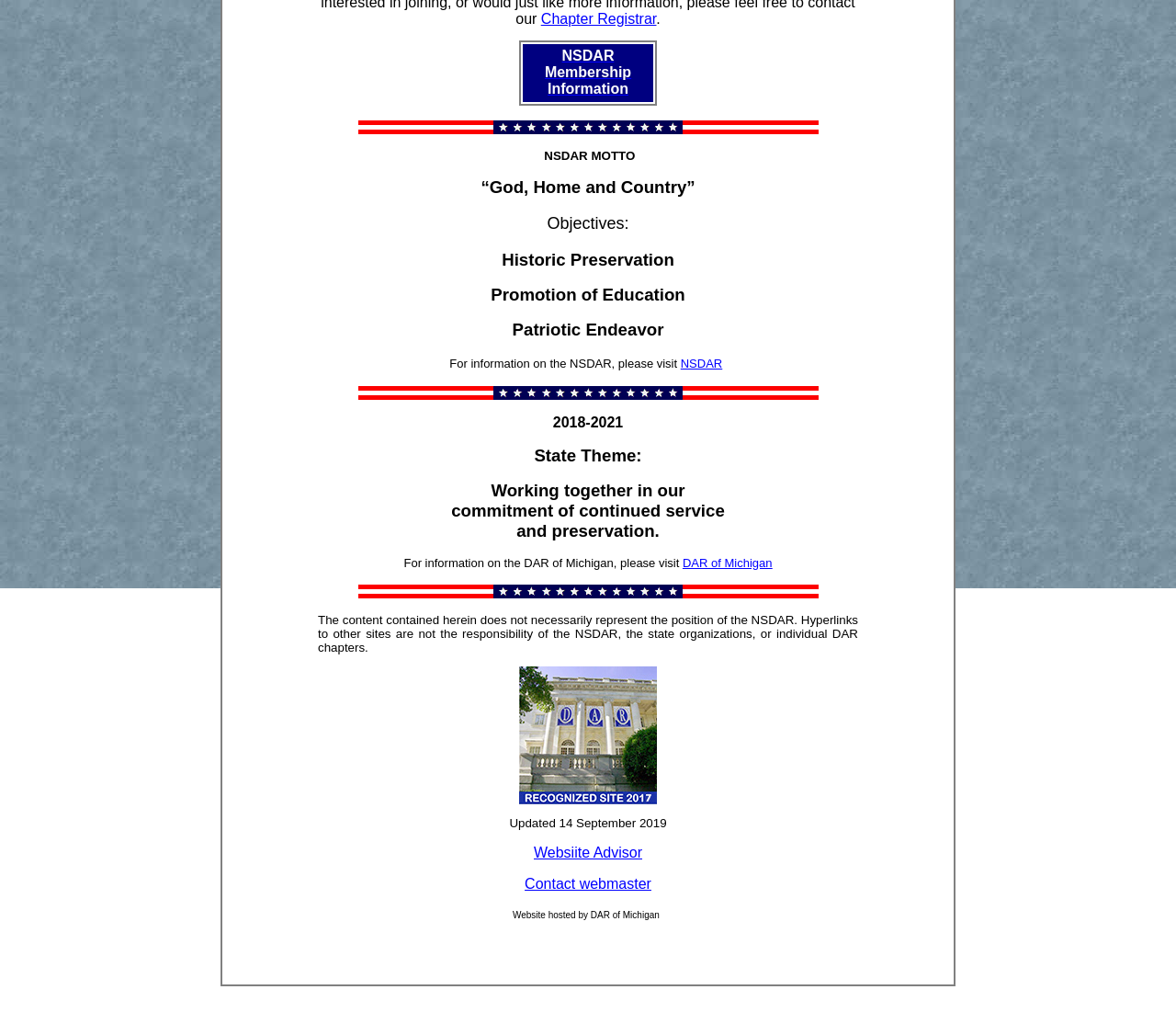Given the element description parent_node: Password: name="pwd", identify the bounding box coordinates for the UI element on the webpage screenshot. The format should be (top-left x, top-left y, bottom-right x, bottom-right y), with values between 0 and 1.

None